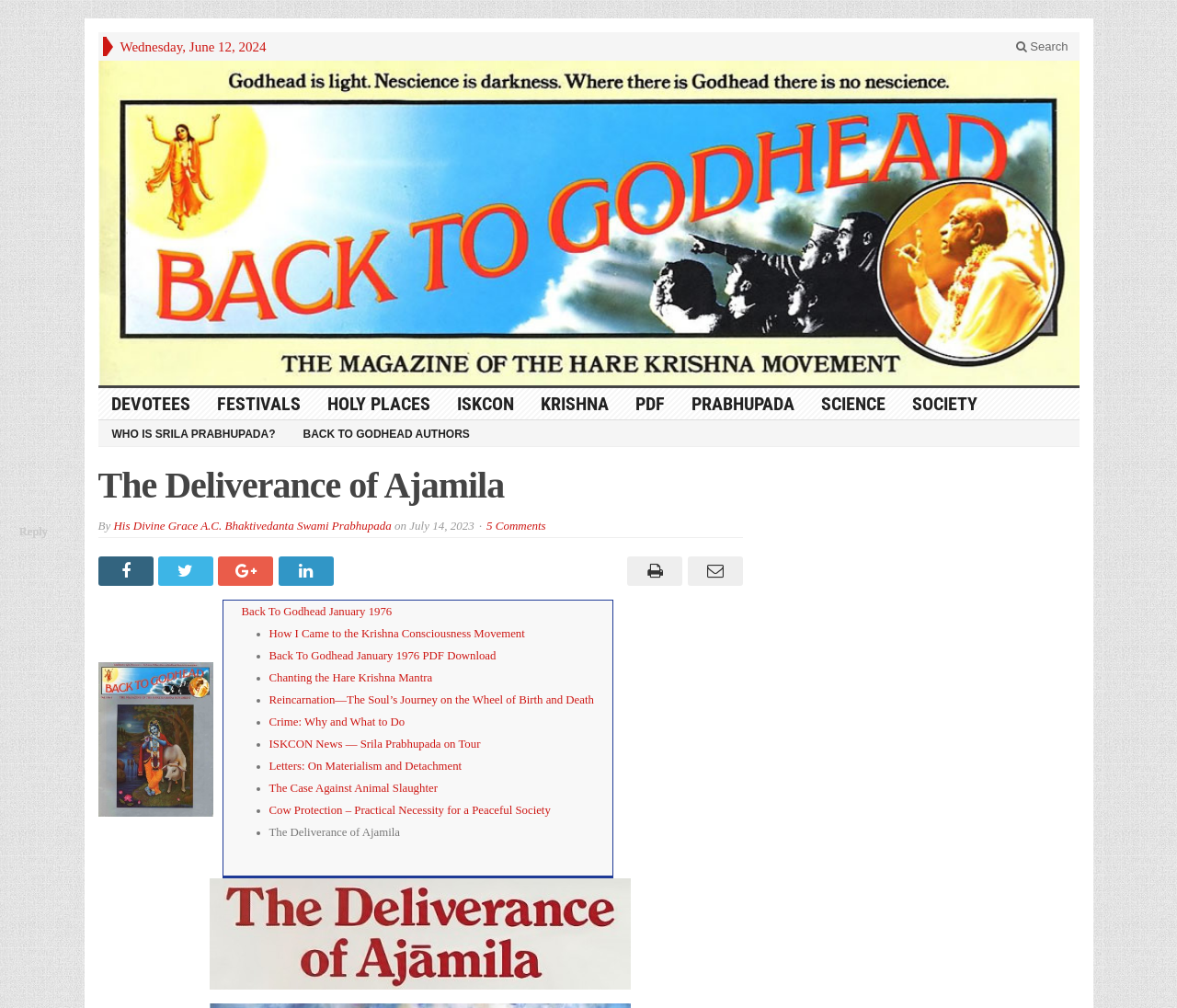Specify the bounding box coordinates of the region I need to click to perform the following instruction: "Read the article about The Deliverance of Ajamila". The coordinates must be four float numbers in the range of 0 to 1, i.e., [left, top, right, bottom].

[0.083, 0.462, 0.631, 0.502]